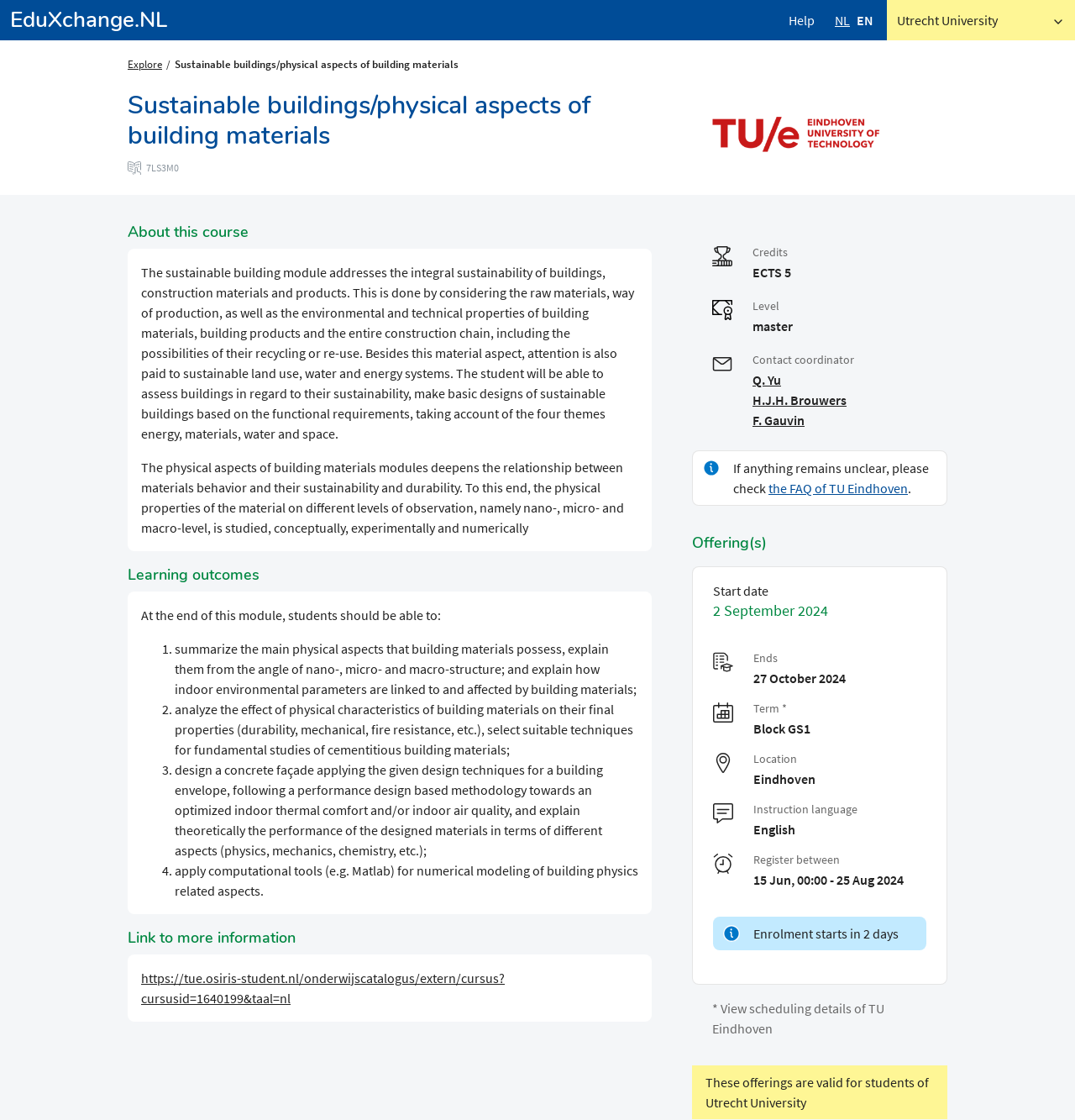Identify the bounding box coordinates of the section that should be clicked to achieve the task described: "Contact the coordinator Q. Yu".

[0.7, 0.332, 0.727, 0.347]